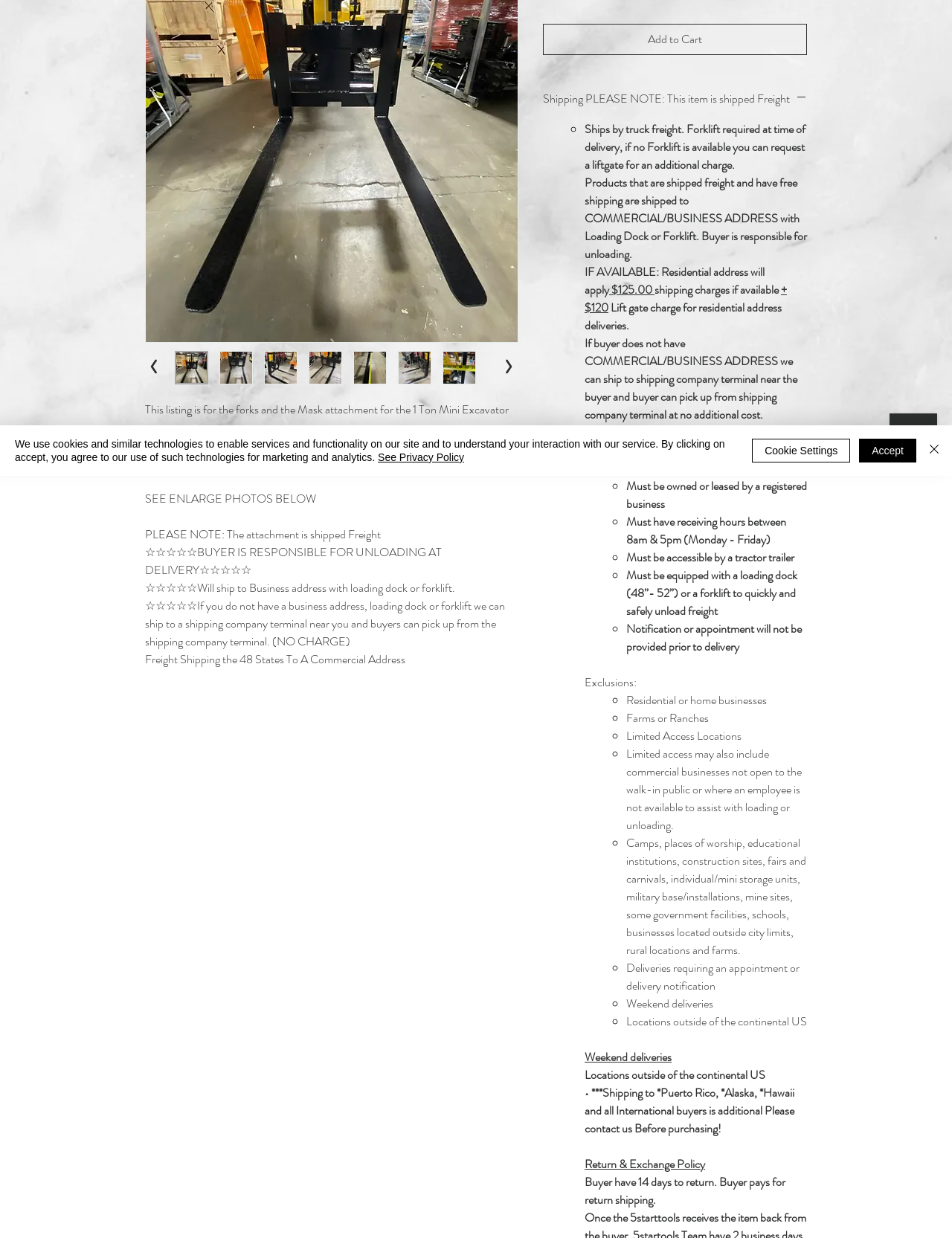Using the given element description, provide the bounding box coordinates (top-left x, top-left y, bottom-right x, bottom-right y) for the corresponding UI element in the screenshot: See Privacy Policy

[0.397, 0.364, 0.488, 0.374]